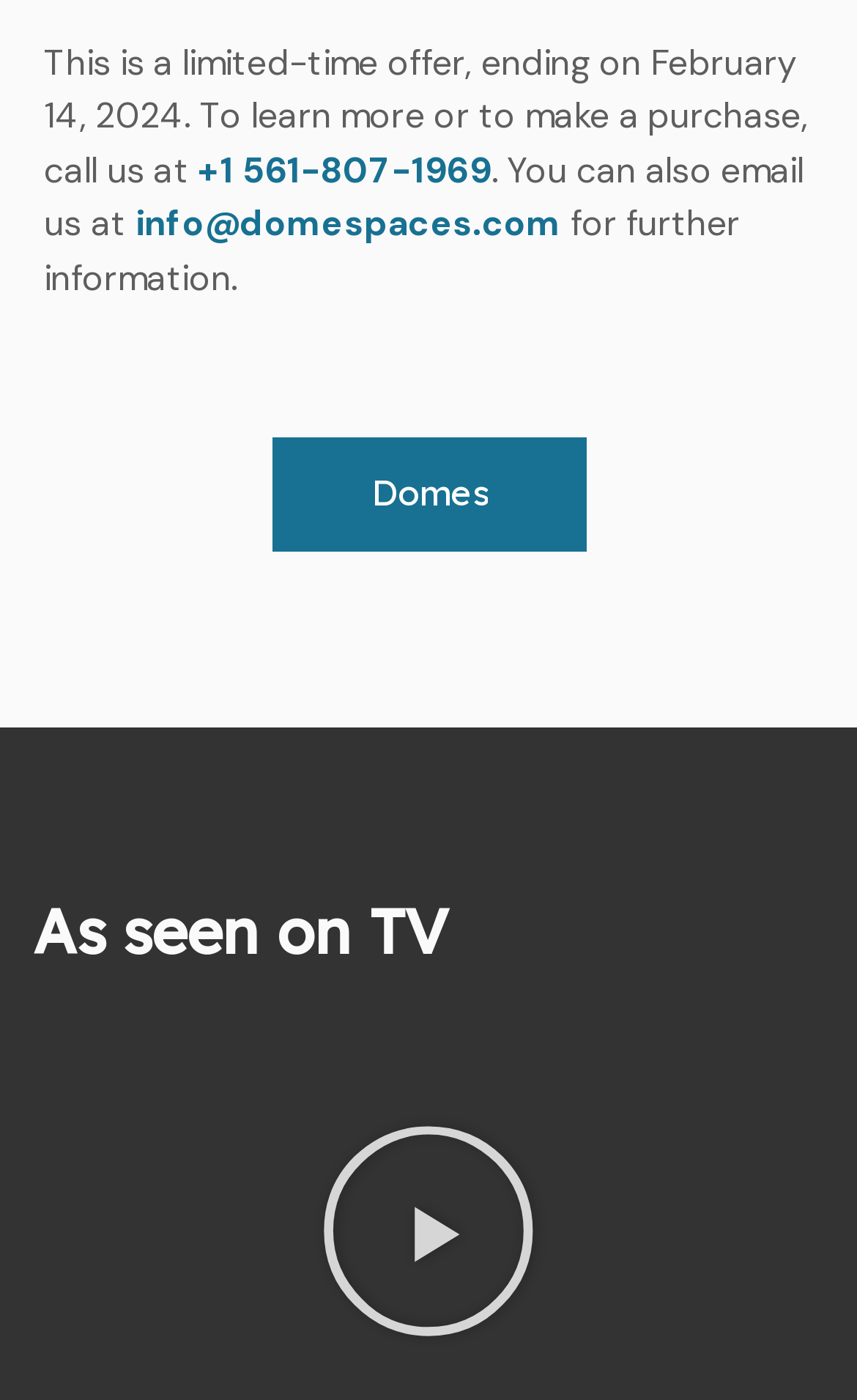How can I contact the company for further information?
Can you provide an in-depth and detailed response to the question?

The contact information is provided in the static text, which states 'To learn more or to make a purchase, call us at +1 561-807-1969. You can also email us at info@domespaces.com for further information.'